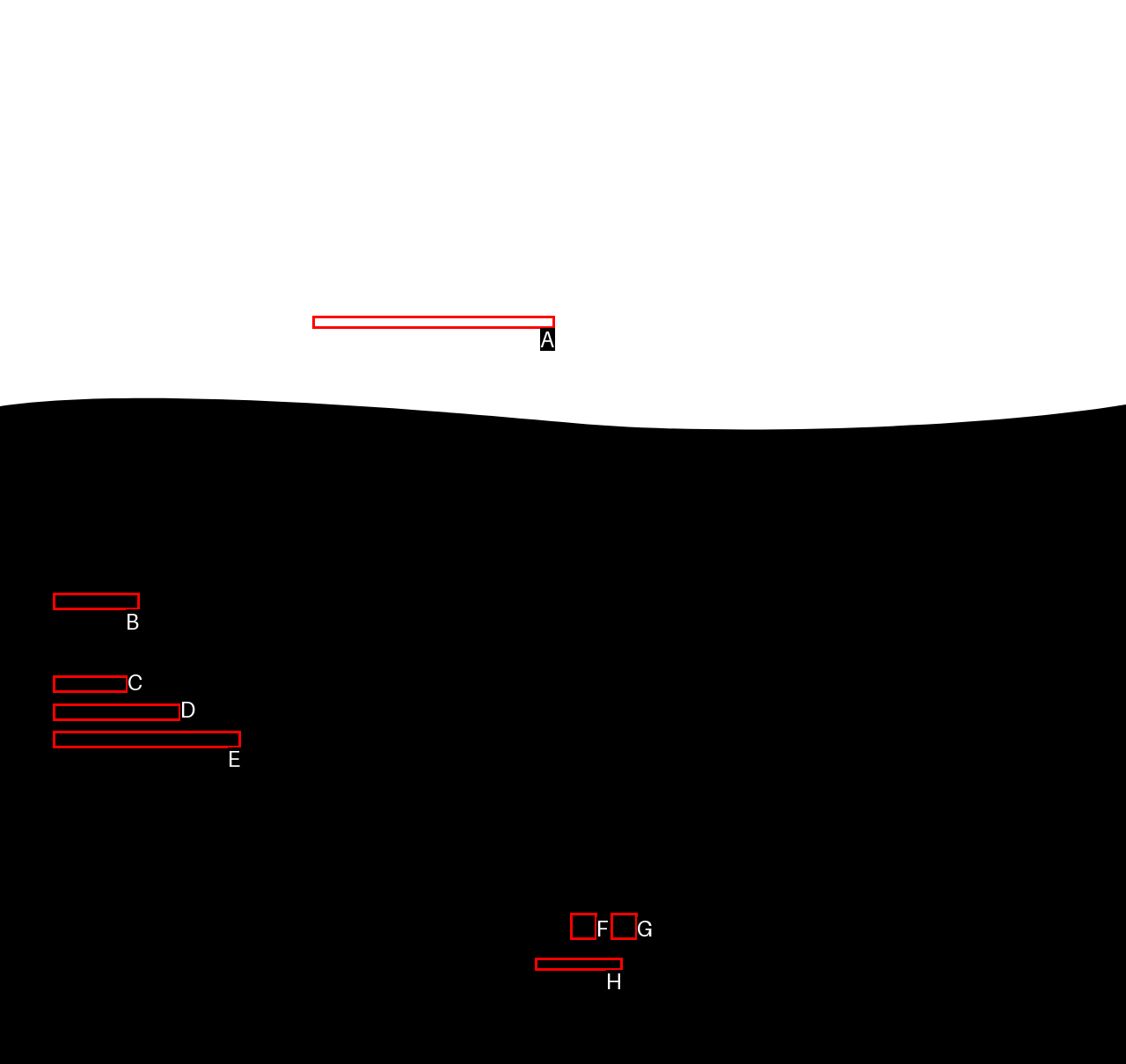Please select the letter of the HTML element that fits the description: Affiliate Marketing Program. Answer with the option's letter directly.

E